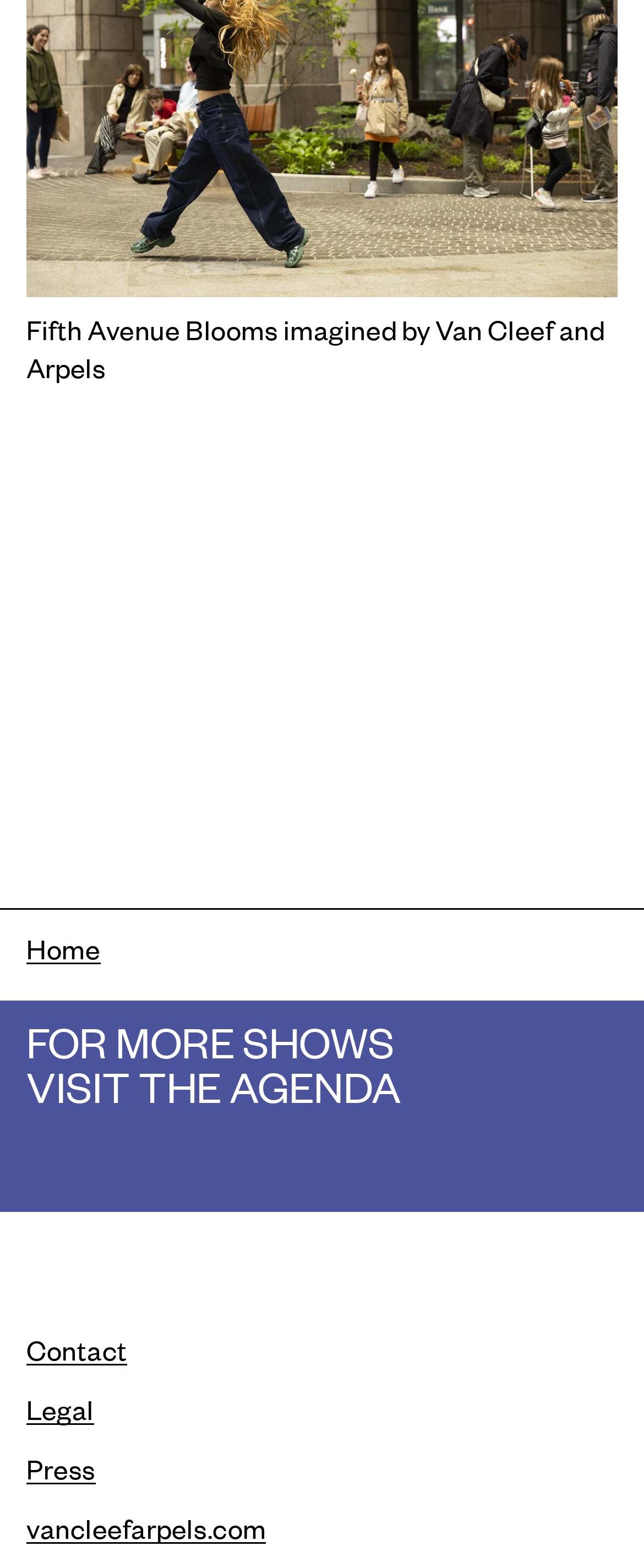Please provide the bounding box coordinates for the UI element as described: "vancleefarpels.com". The coordinates must be four floats between 0 and 1, represented as [left, top, right, bottom].

[0.041, 0.963, 0.413, 0.984]